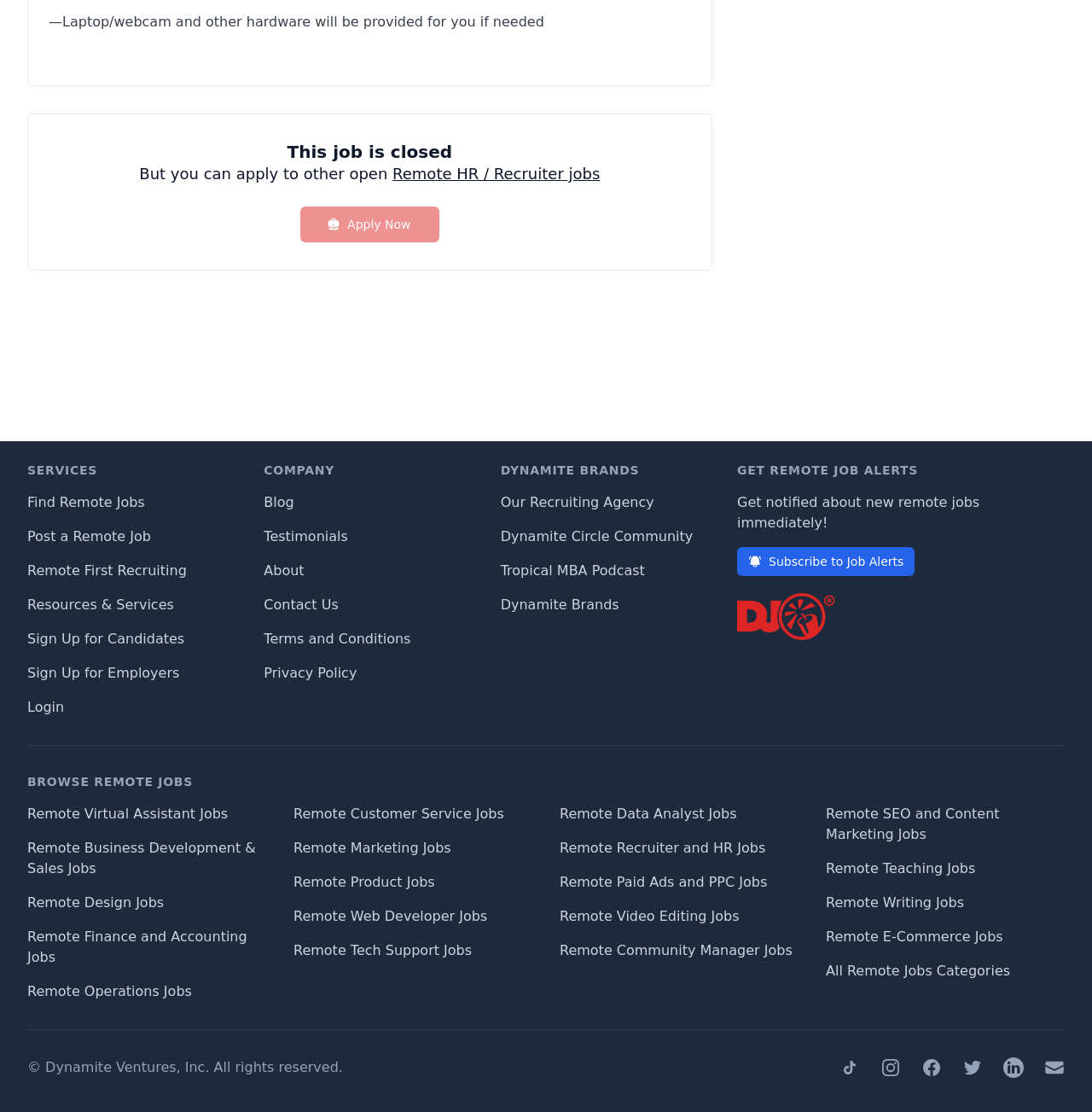What types of remote jobs are available?
Examine the image and give a concise answer in one word or a short phrase.

Various categories